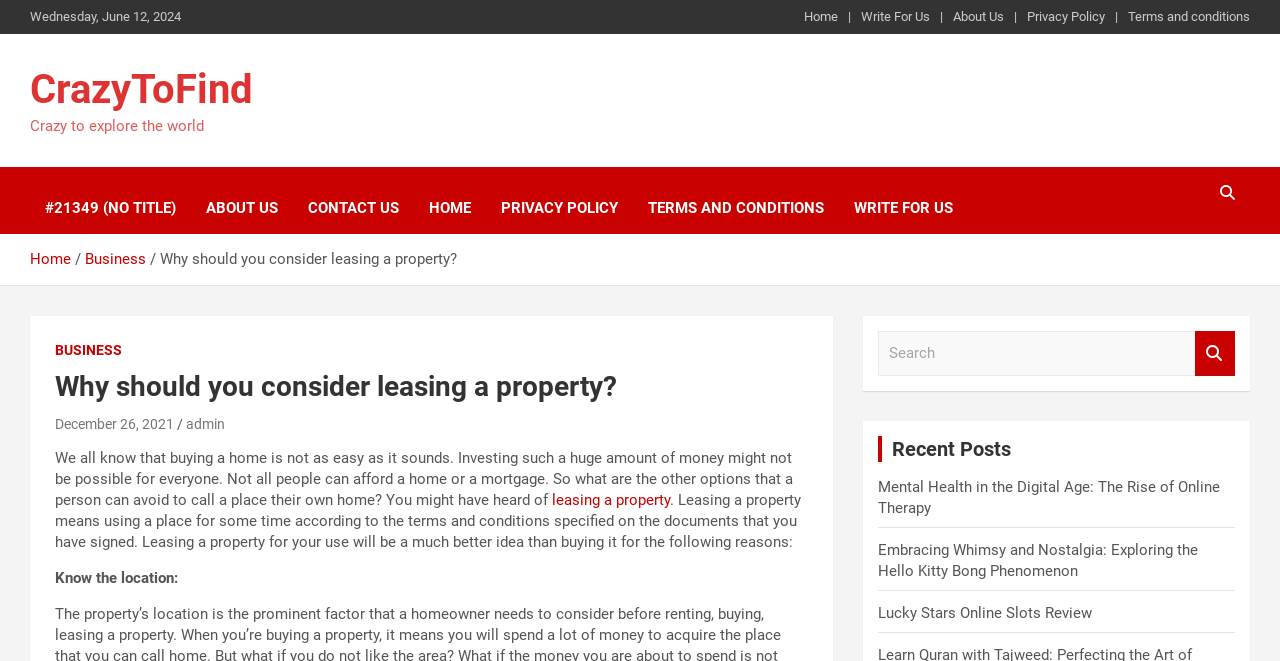Describe all significant elements and features of the webpage.

The webpage is about considering leasing a property, with the main title "Why should you consider leasing a property?" at the top. Below the title, there is a date "Wednesday, June 12, 2024" displayed. 

On the top-right corner, there are several links, including "Home", "Write For Us", "About Us", "Privacy Policy", and "Terms and conditions". 

The webpage has a navigation section, also known as breadcrumbs, which shows the path "Home > Business > Why should you consider leasing a property?".

The main content of the webpage starts with a header "Why should you consider leasing a property?" followed by a brief introduction to the topic. The introduction explains that buying a home is not easy and leasing a property can be a better option. 

There are several paragraphs of text that discuss the benefits of leasing a property, including knowing the location. 

On the right side of the webpage, there is a search box with a search button. Below the search box, there is a section titled "Recent Posts" that lists several article links, including "Mental Health in the Digital Age: The Rise of Online Therapy", "Embracing Whimsy and Nostalgia: Exploring the Hello Kitty Bong Phenomenon", and "Lucky Stars Online Slots Review".